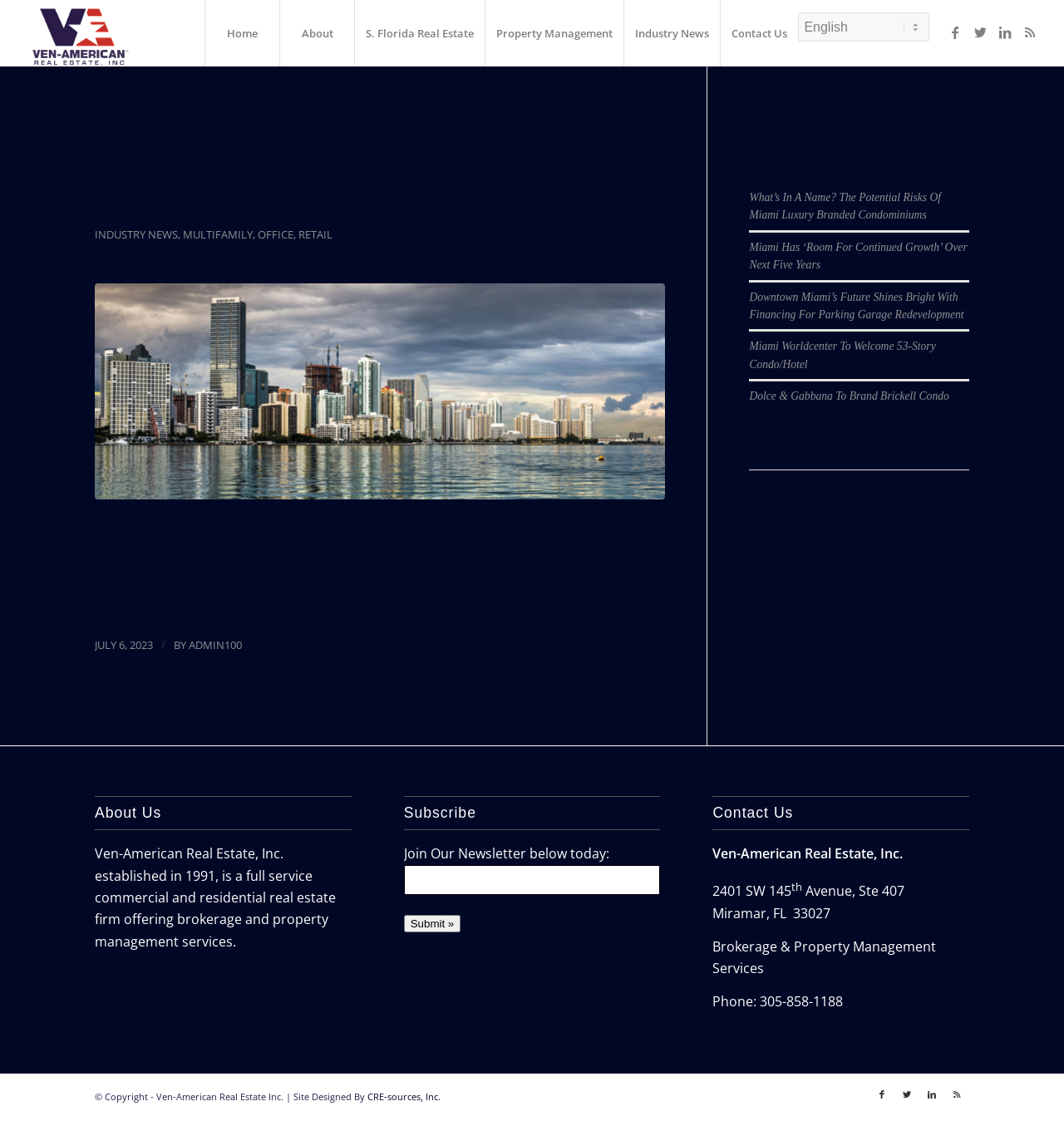Provide a brief response in the form of a single word or phrase:
What is the name of the company?

Ven-American Real Estate Inc.